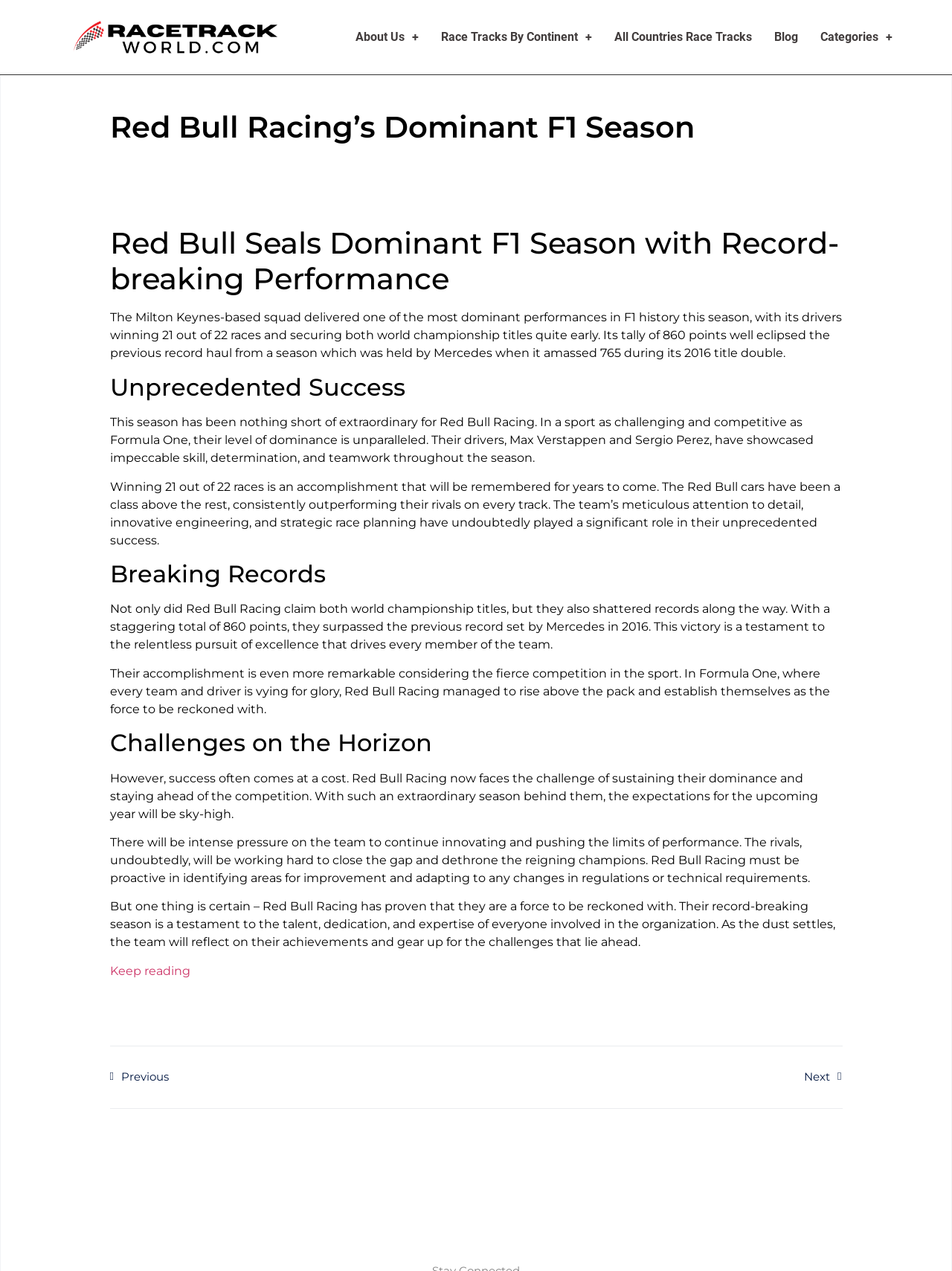Identify the webpage's primary heading and generate its text.

Red Bull Racing’s Dominant F1 Season